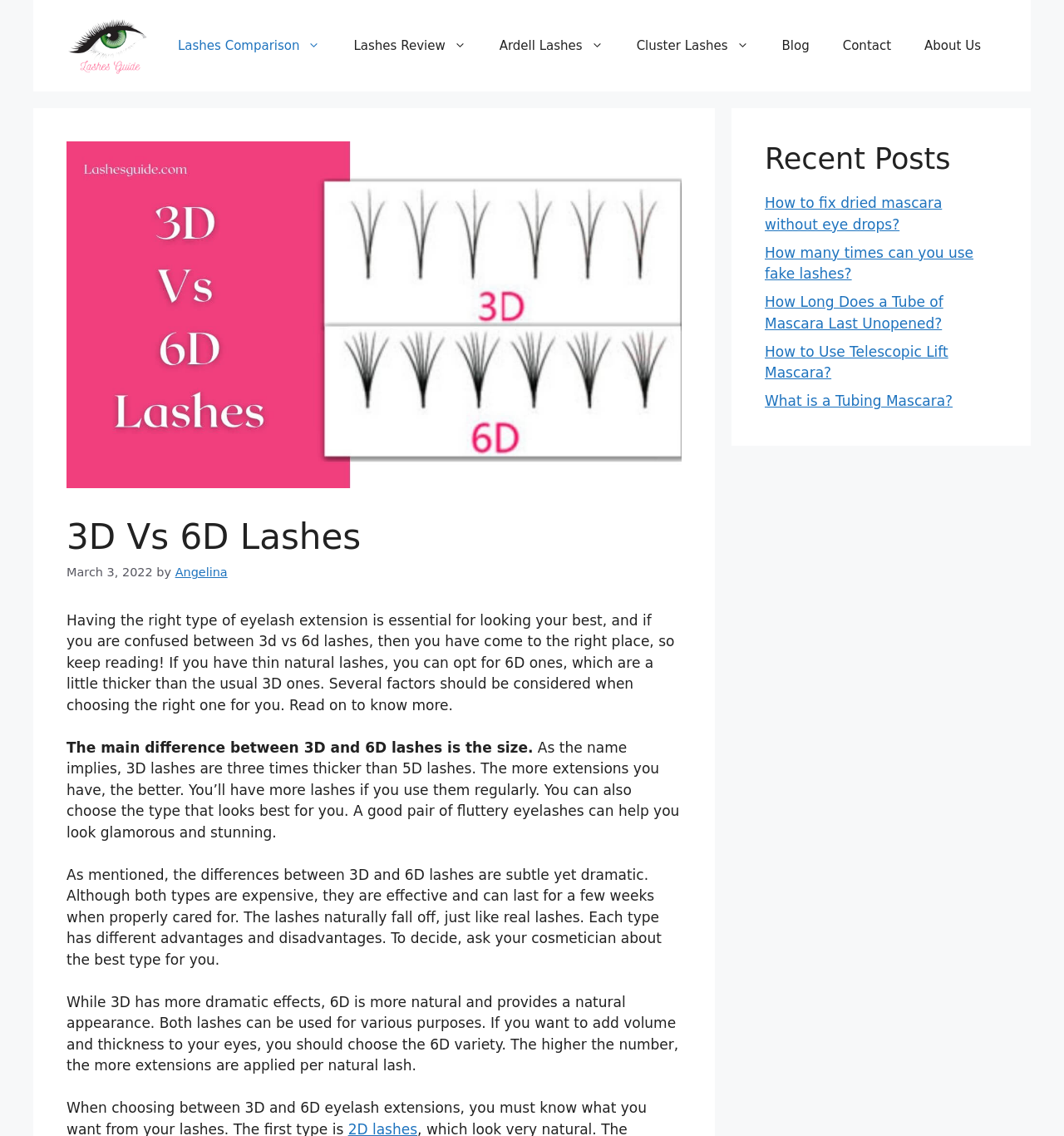Answer the question below using just one word or a short phrase: 
How long can eyelash extensions last?

A few weeks